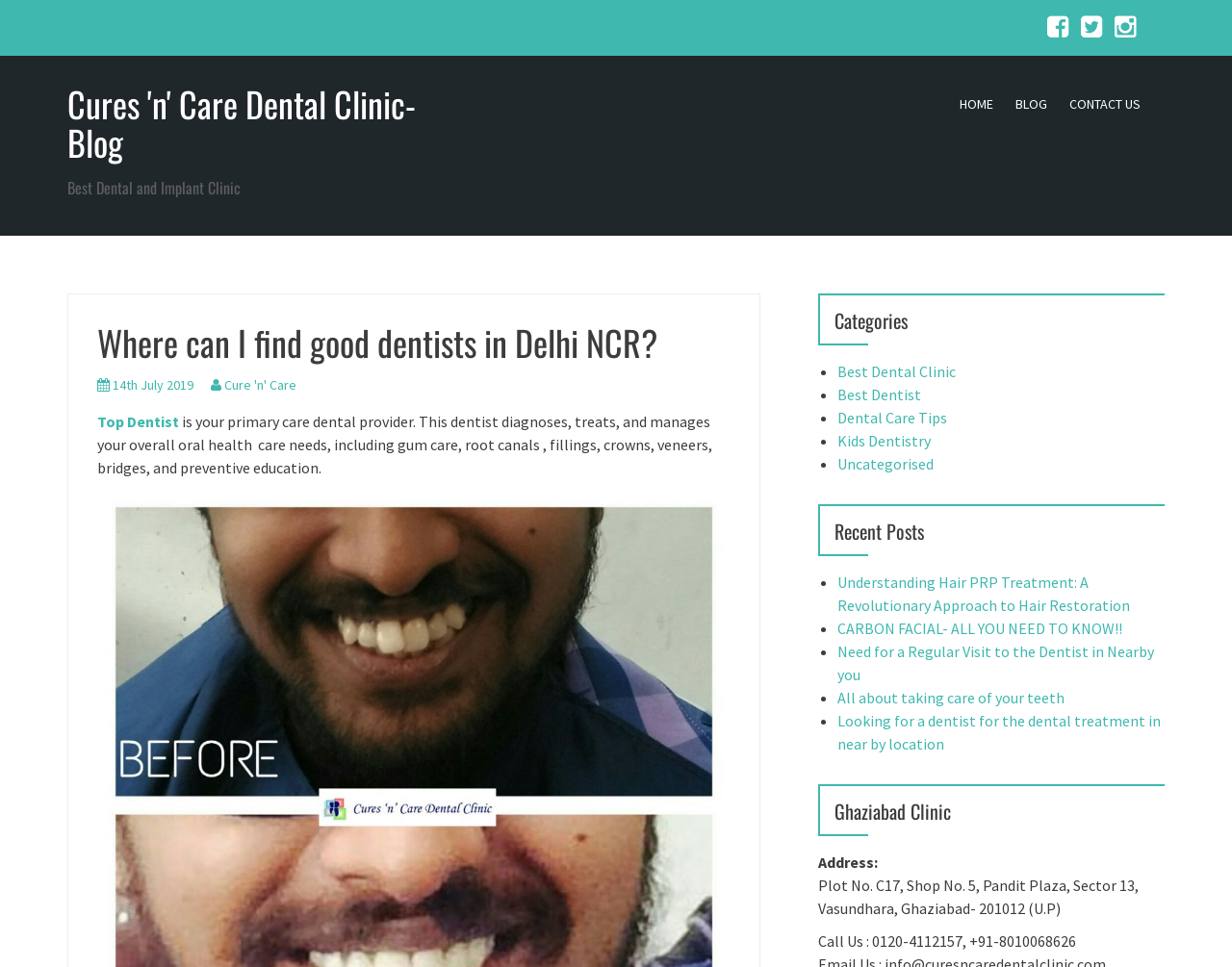Describe all the key features of the webpage in detail.

This webpage is about Cures 'n' Care Dental Clinic, a dental care provider in Delhi NCR. At the top right corner, there are three social media links: Facebook, Twitter, and Instagram. Below them, there is a heading "Cures 'n' Care Dental Clinic- Blog" with a link to the blog. 

Next to it, there is another heading "Best Dental and Implant Clinic". Below these headings, there are three navigation links: "HOME", "BLOG", and "CONTACT US". 

The main content of the webpage is divided into several sections. The first section has a heading "Where can I find good dentists in Delhi NCR?" and a subheading "Top Dentist". Below them, there is a paragraph describing the role of a primary care dental provider. 

To the right of this section, there is a list of categories, including "Best Dental Clinic", "Best Dentist", "Dental Care Tips", "Kids Dentistry", and "Uncategorised". 

Below the categories list, there is a section with a heading "Recent Posts" that lists several blog posts, including "Understanding Hair PRP Treatment: A Revolutionary Approach to Hair Restoration", "CARBON FACIAL- ALL YOU NEED TO KNOW!!", and a few more. 

At the bottom of the webpage, there is a section with a heading "Ghaziabad Clinic" that provides the address, phone numbers, and other contact information of the clinic.